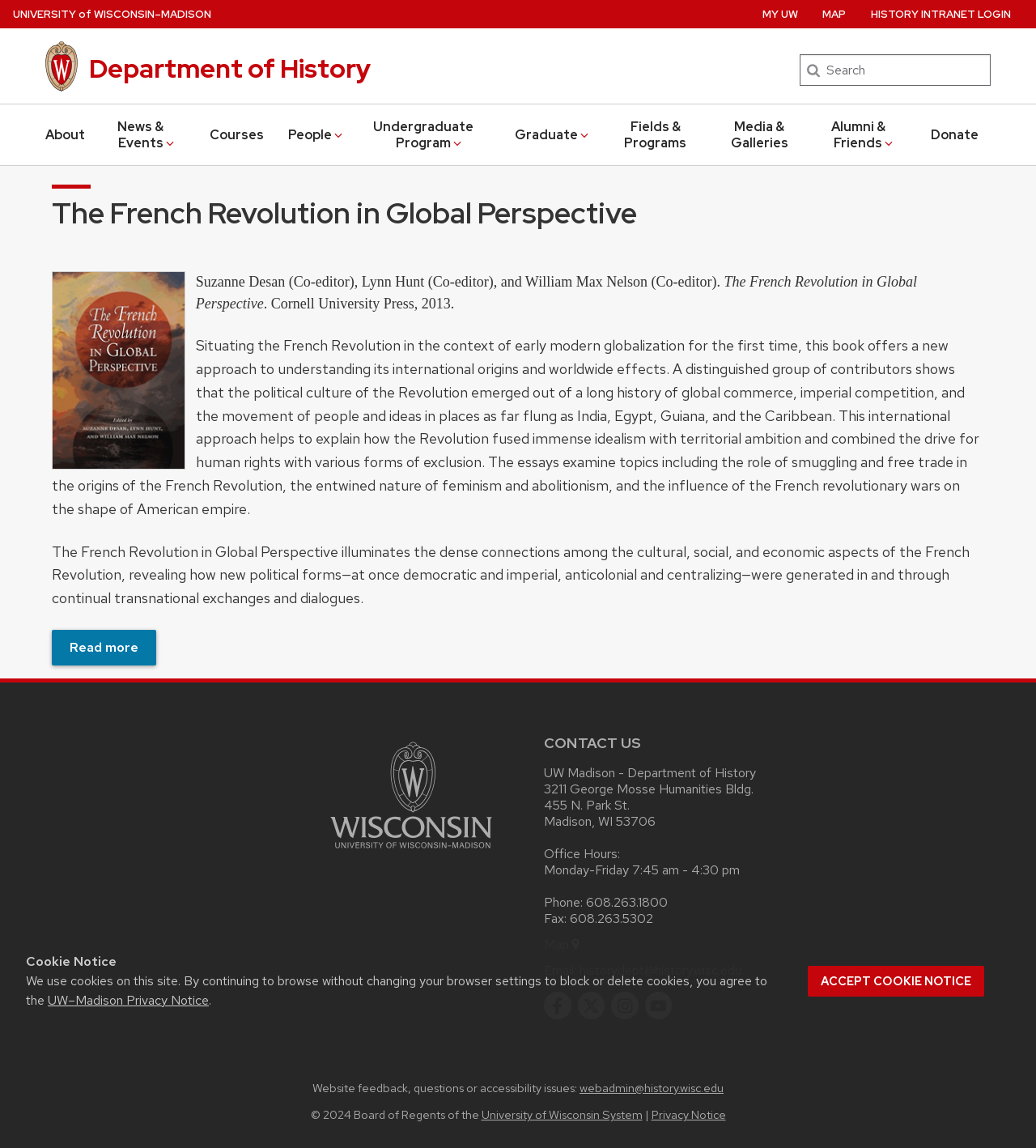Using the information shown in the image, answer the question with as much detail as possible: What is the department's office phone number?

The question asks for the department's office phone number. By looking at the webpage, we can find the information in the site footer content section, where it says 'Phone: 608.263.1800'. Therefore, the answer is 608.263.1800.